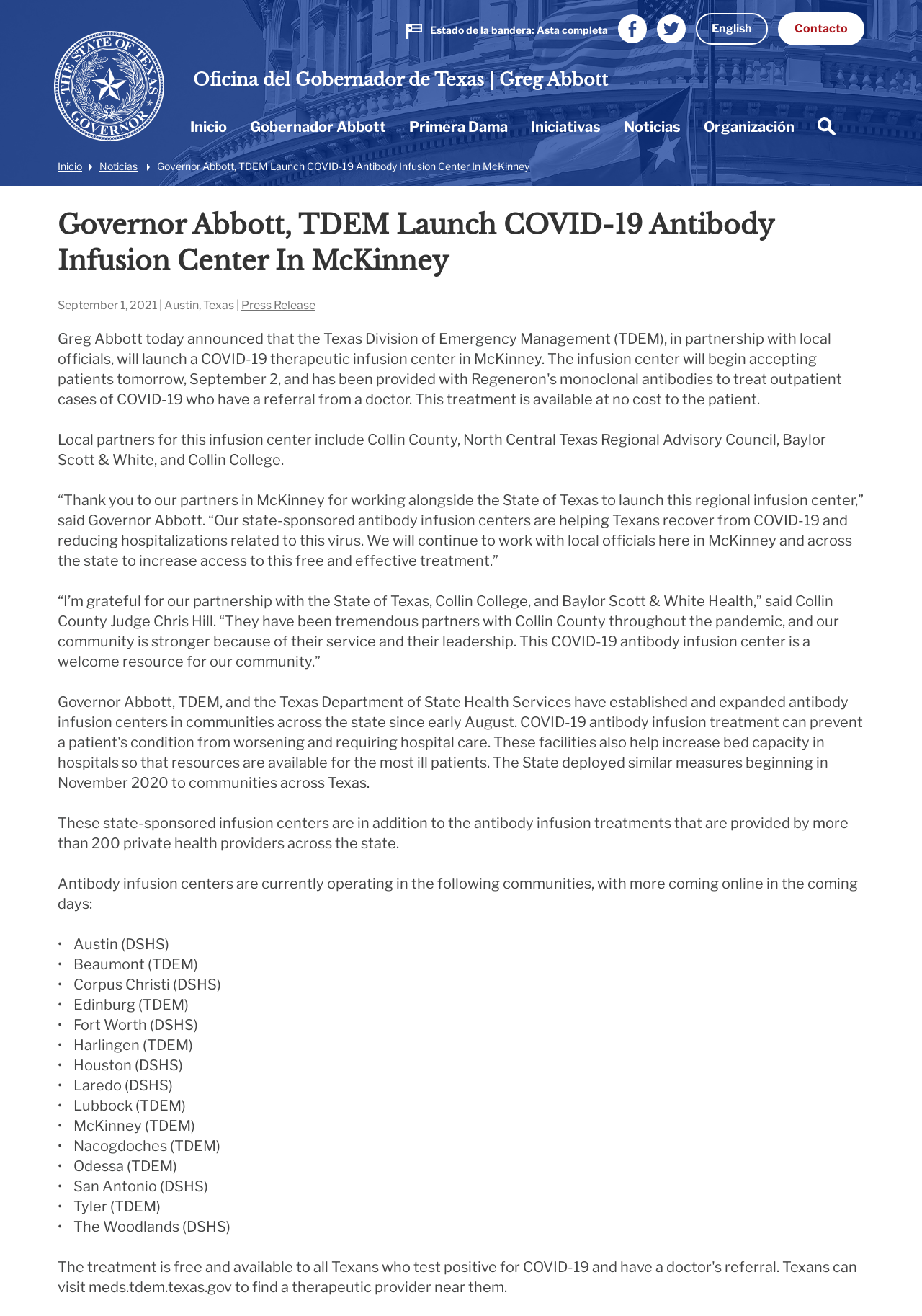Please examine the image and answer the question with a detailed explanation:
What is the purpose of the antibody infusion centers?

The article states that 'Our state-sponsored antibody infusion centers are helping Texans recover from COVID-19 and reducing hospitalizations related to this virus.' This implies that the purpose of the antibody infusion centers is to help Texans recover from COVID-19 and reduce hospitalizations related to the virus.